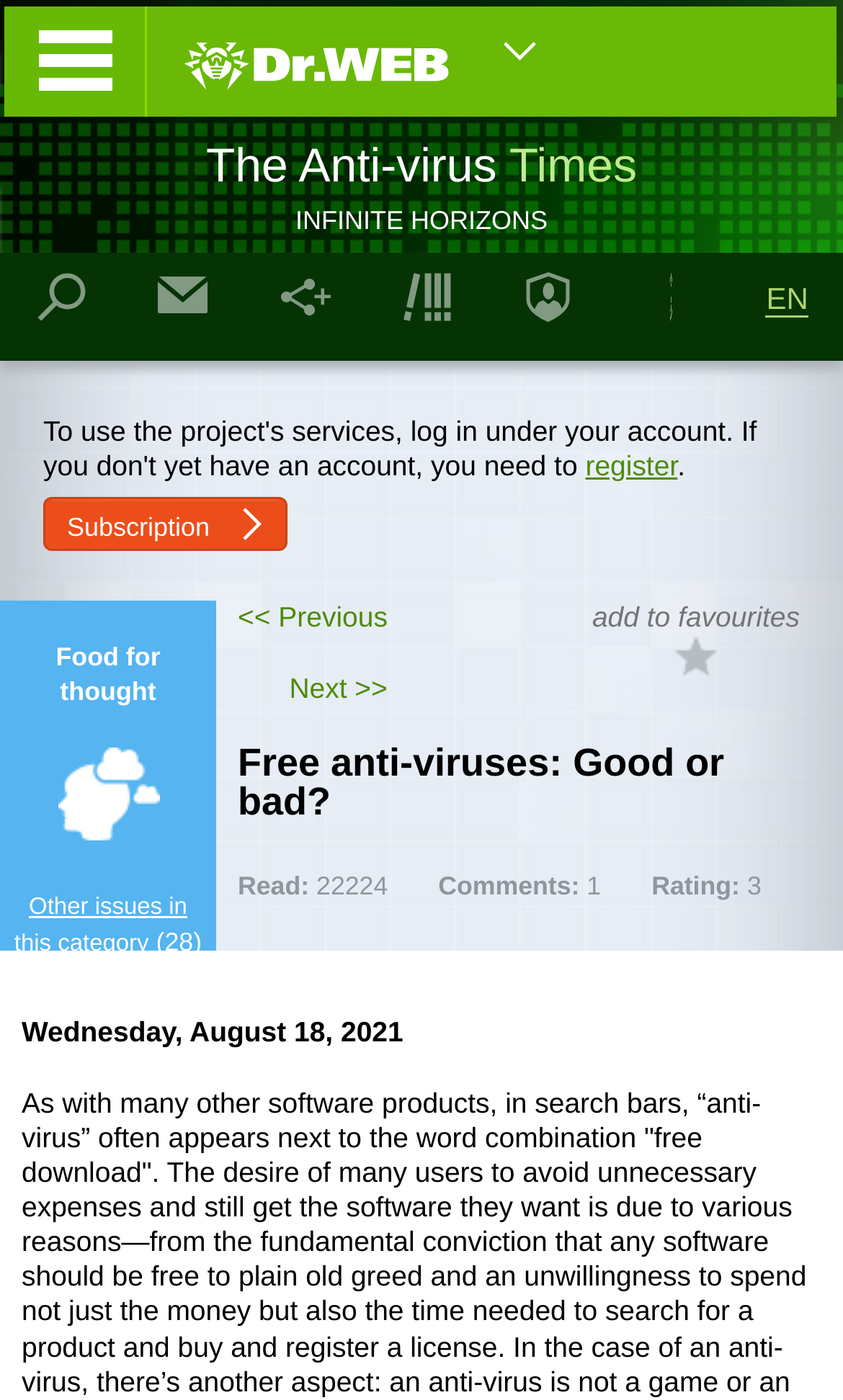Use a single word or phrase to answer this question: 
What is the rating of this article?

3